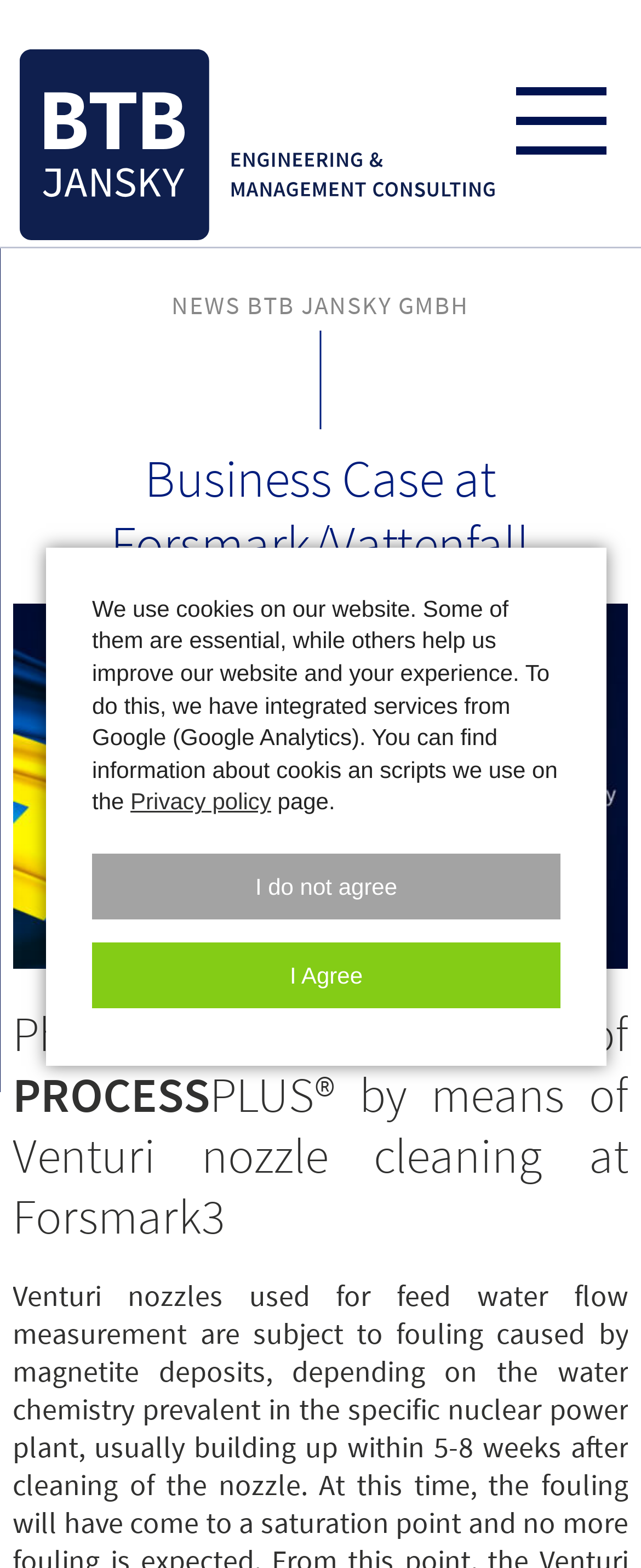Provide a short answer using a single word or phrase for the following question: 
What is the purpose of PROCESSPLUS?

Physical verification